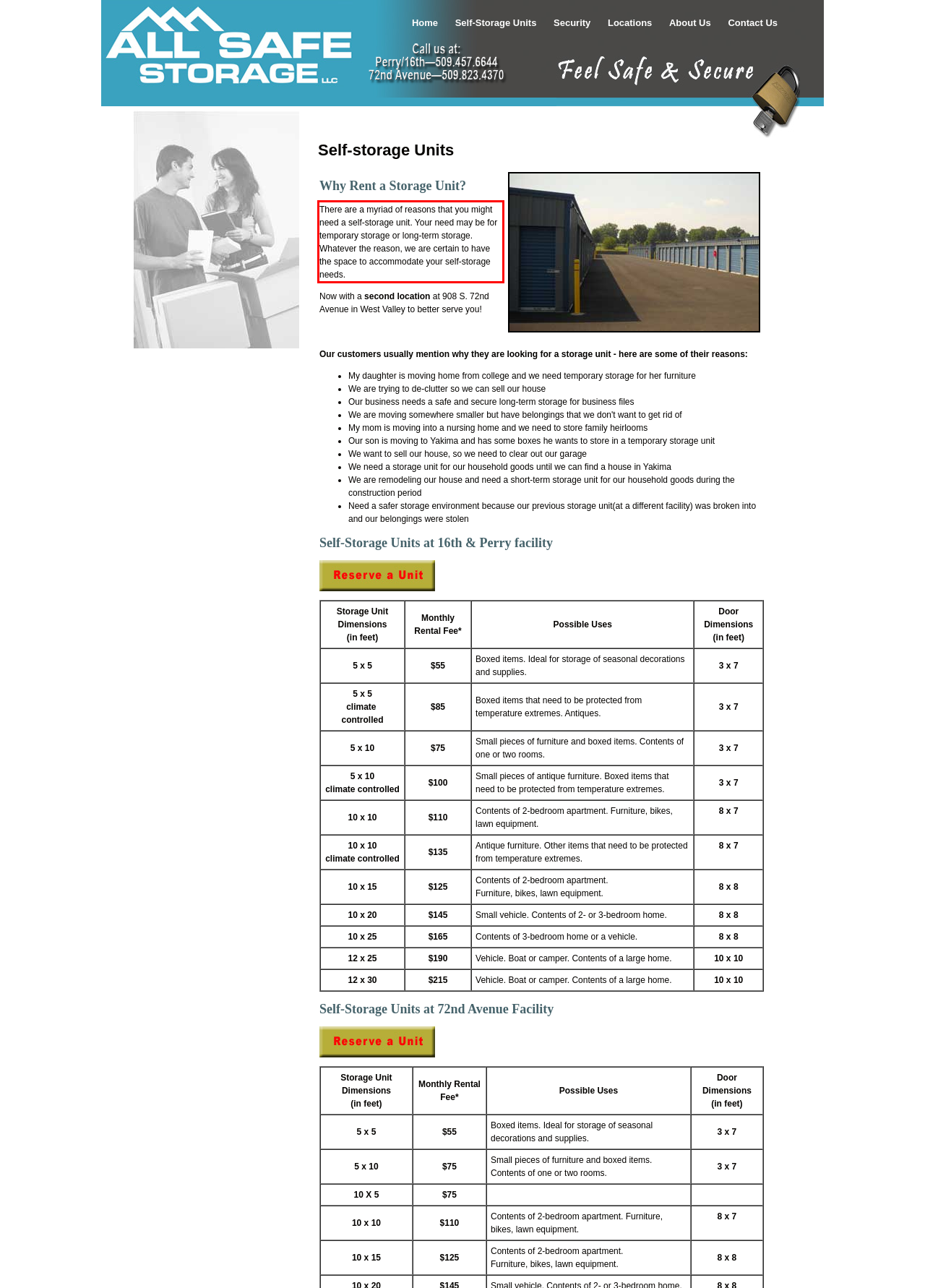Using the provided screenshot, read and generate the text content within the red-bordered area.

There are a myriad of reasons that you might need a self-storage unit. Your need may be for temporary storage or long-term storage. Whatever the reason, we are certain to have the space to accommodate your self-storage needs.